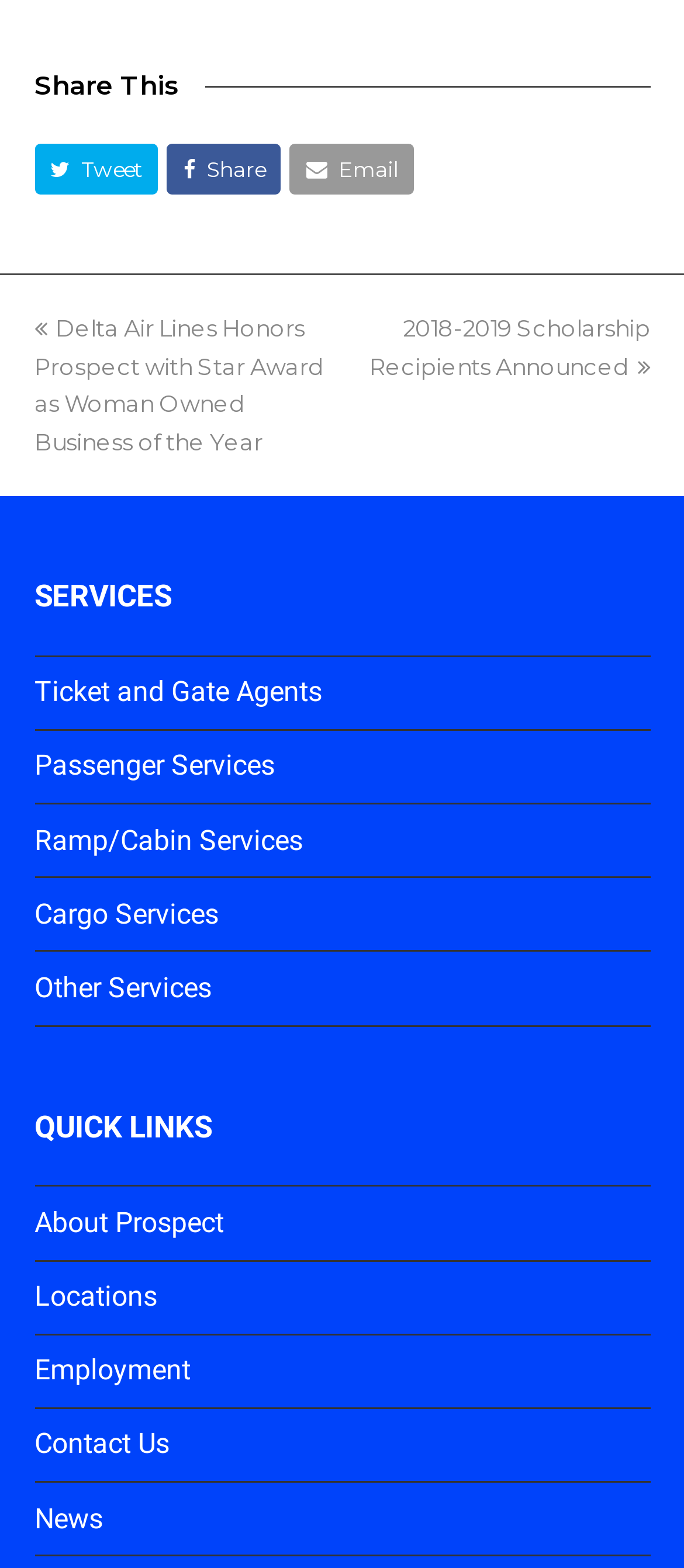Predict the bounding box coordinates of the UI element that matches this description: "About Prospect". The coordinates should be in the format [left, top, right, bottom] with each value between 0 and 1.

[0.05, 0.769, 0.327, 0.79]